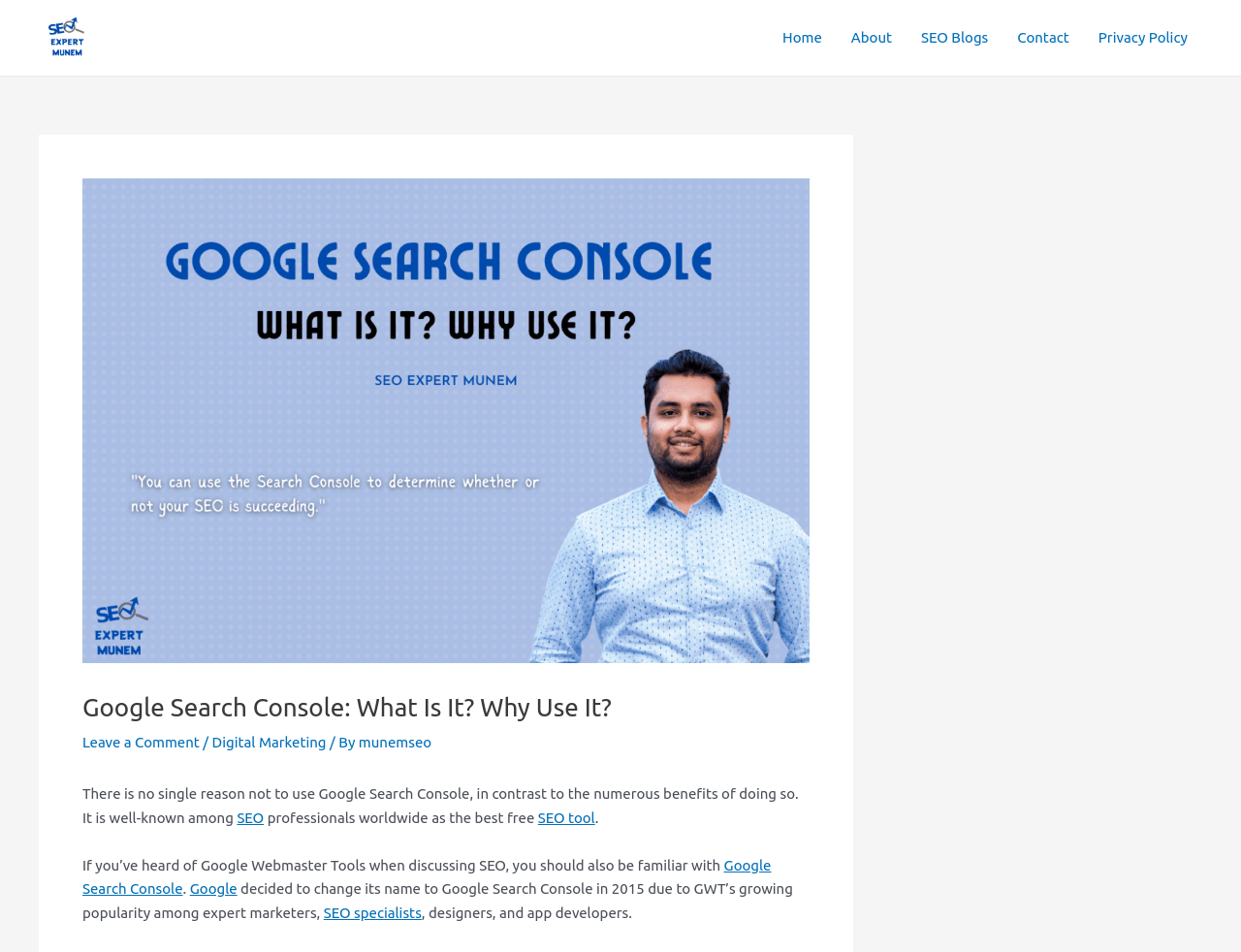Find and specify the bounding box coordinates that correspond to the clickable region for the instruction: "Check price of Best Insoles for Plantar Fasciitis and Flat Feet".

None